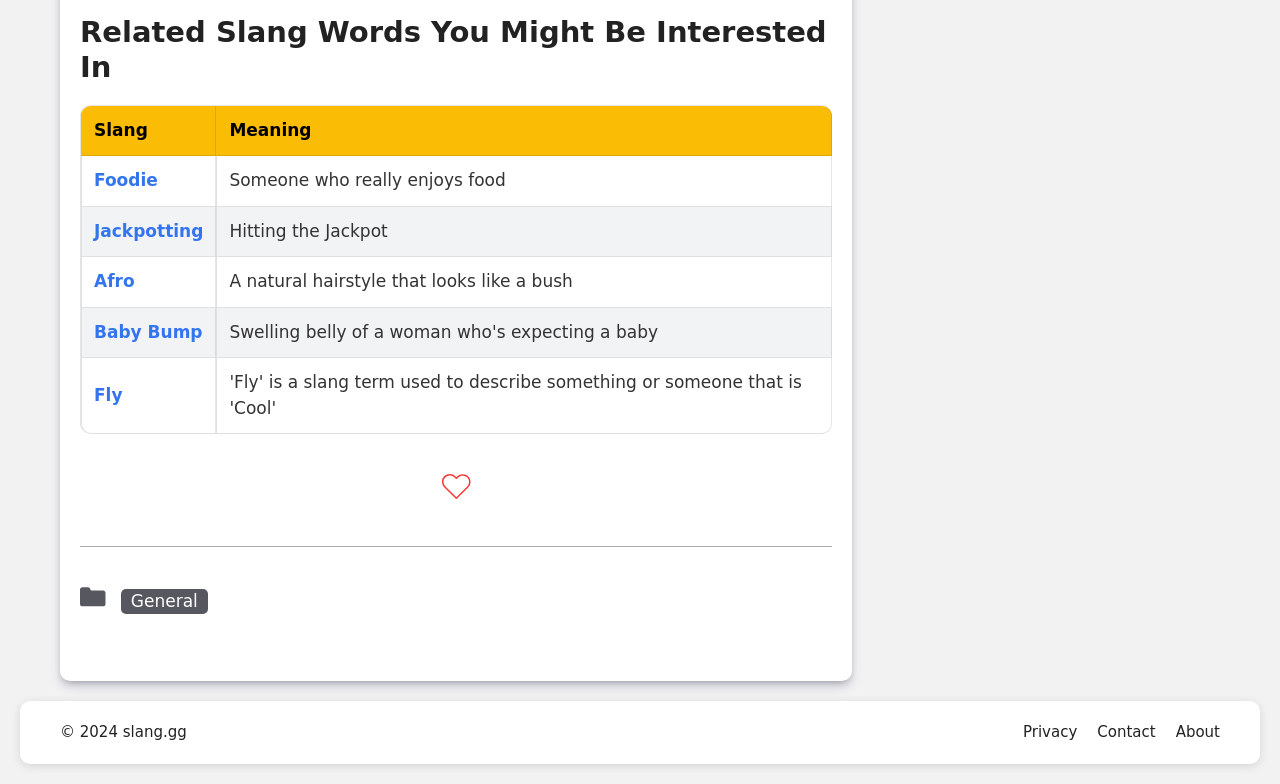Extract the bounding box for the UI element that matches this description: "EaP Index Top 10 Findings".

None